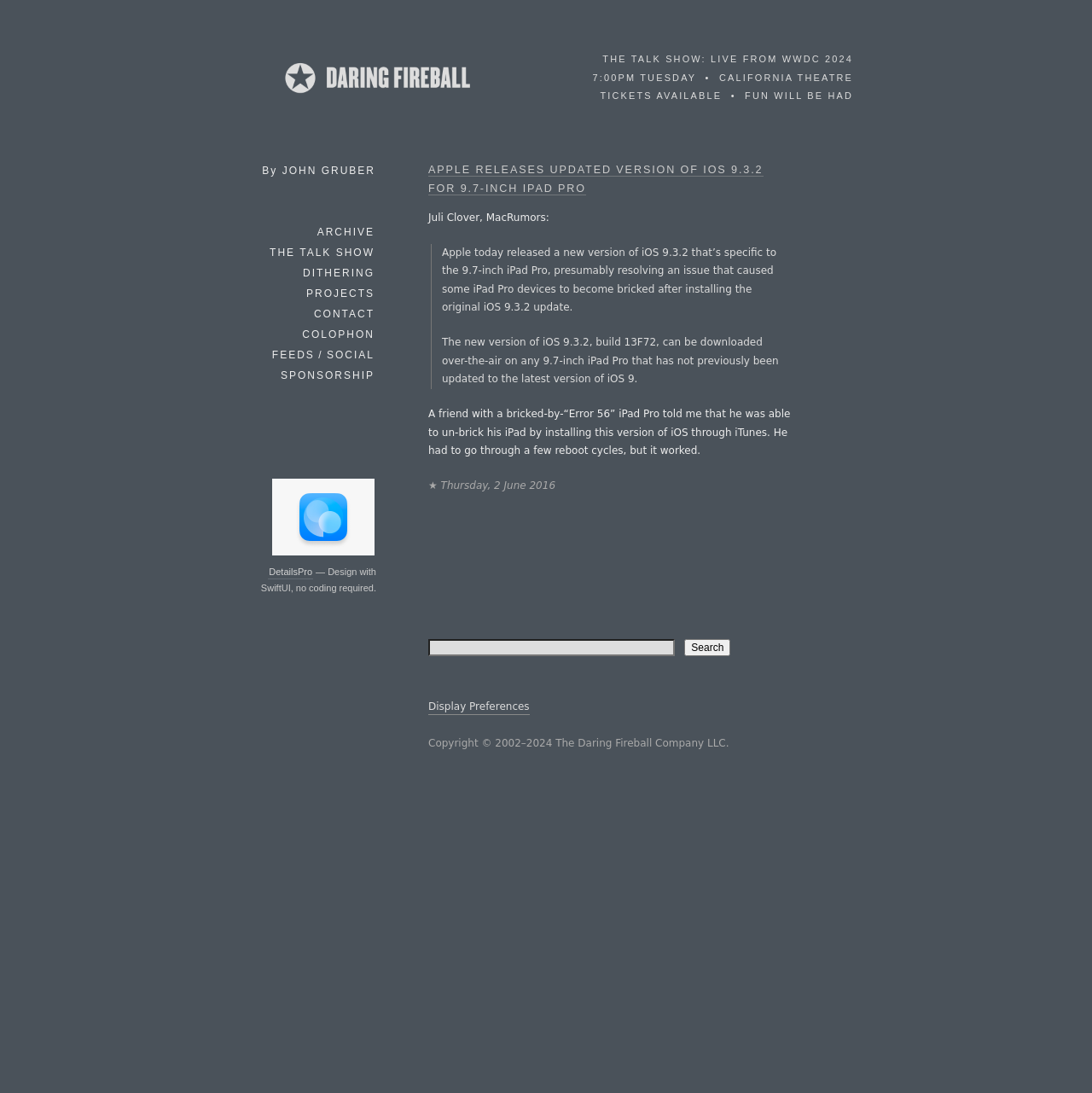Determine the bounding box coordinates for the area that should be clicked to carry out the following instruction: "Change Display Preferences".

[0.392, 0.639, 0.485, 0.654]